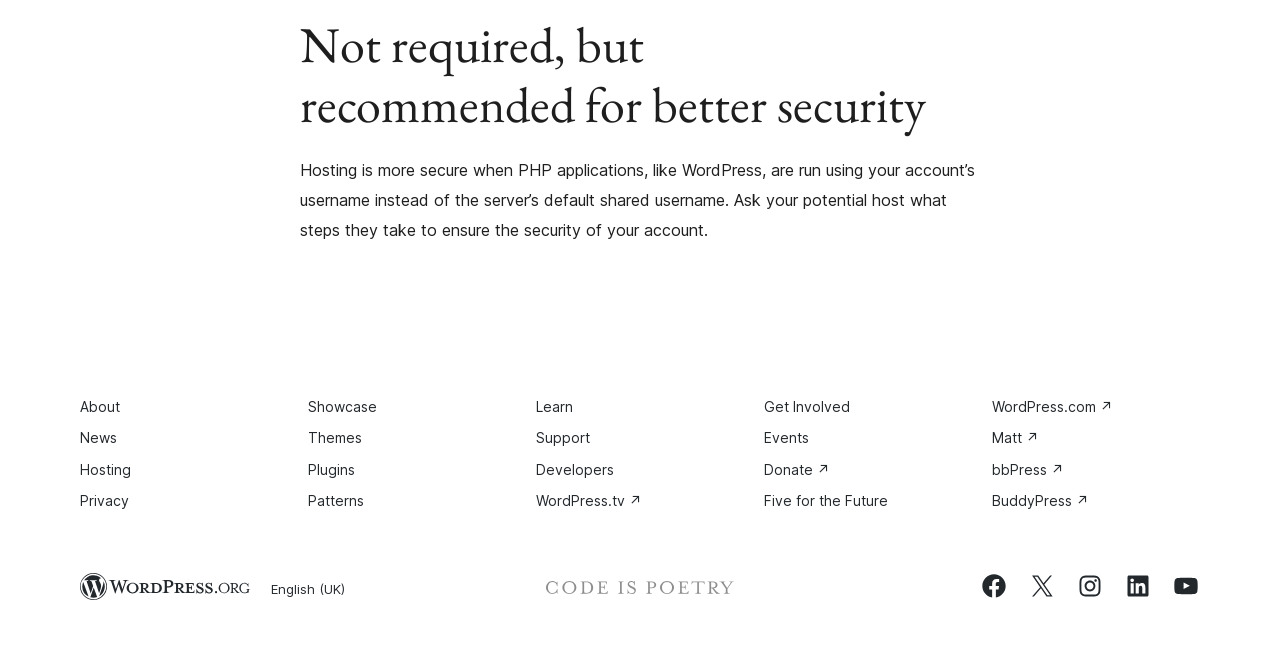Determine the bounding box for the described HTML element: "(517) 787-8041". Ensure the coordinates are four float numbers between 0 and 1 in the format [left, top, right, bottom].

None